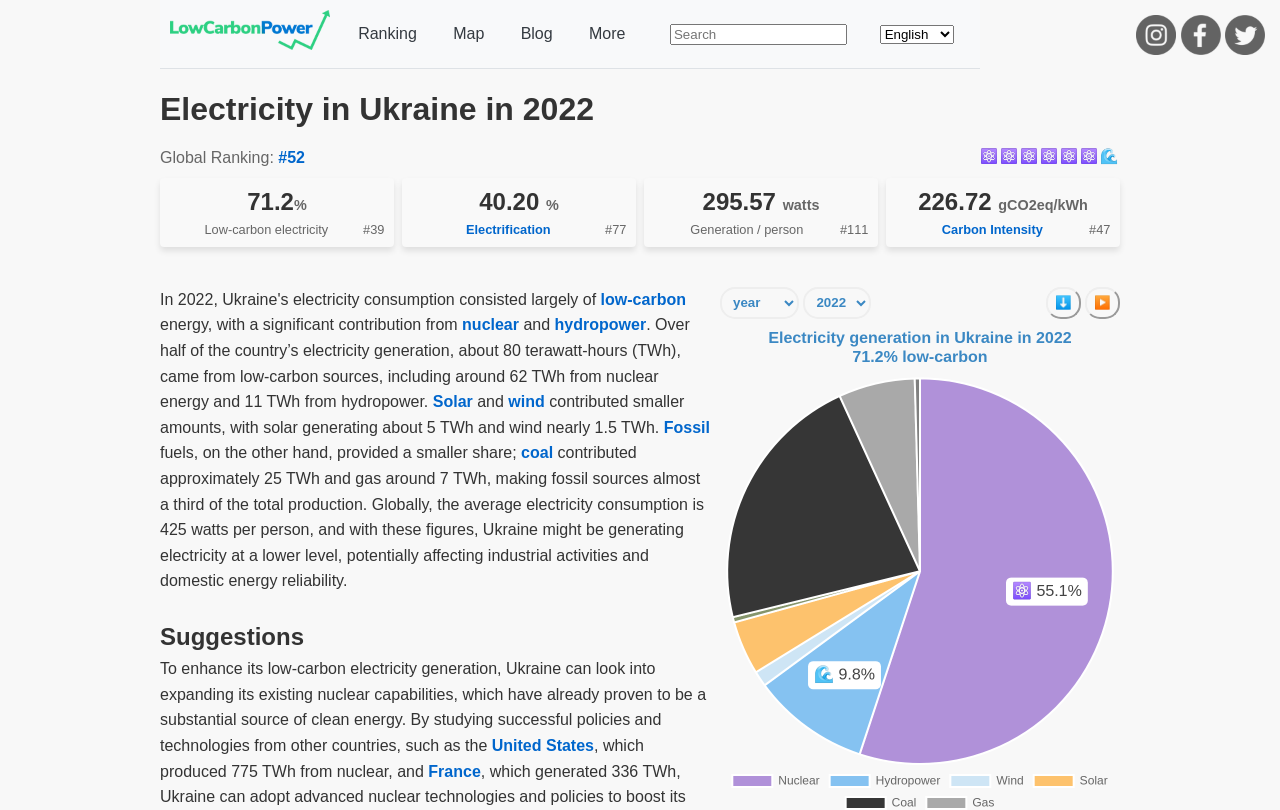Locate the bounding box of the UI element described in the following text: "Solar".

[0.338, 0.485, 0.369, 0.506]